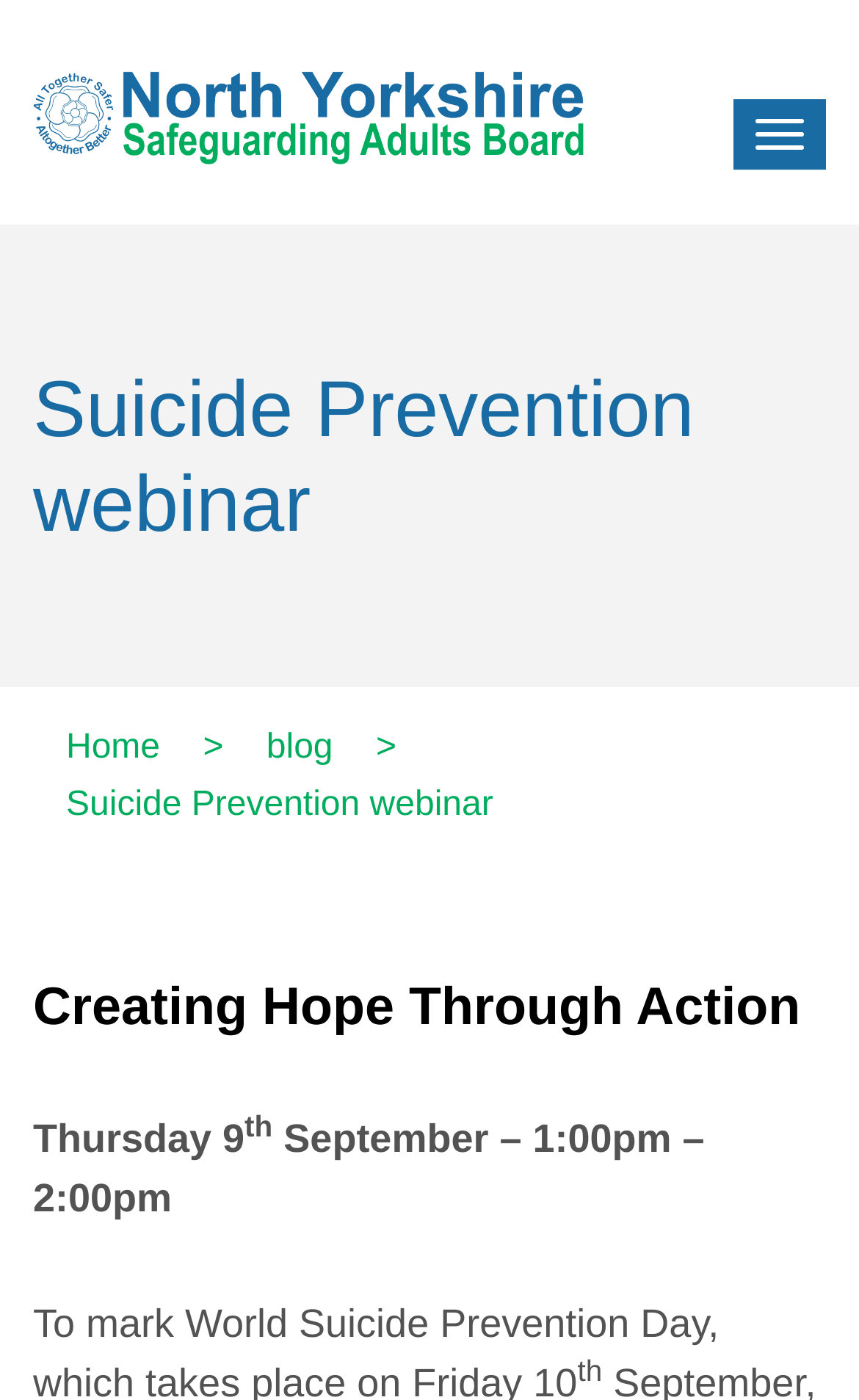Please determine the heading text of this webpage.

Suicide Prevention webinar